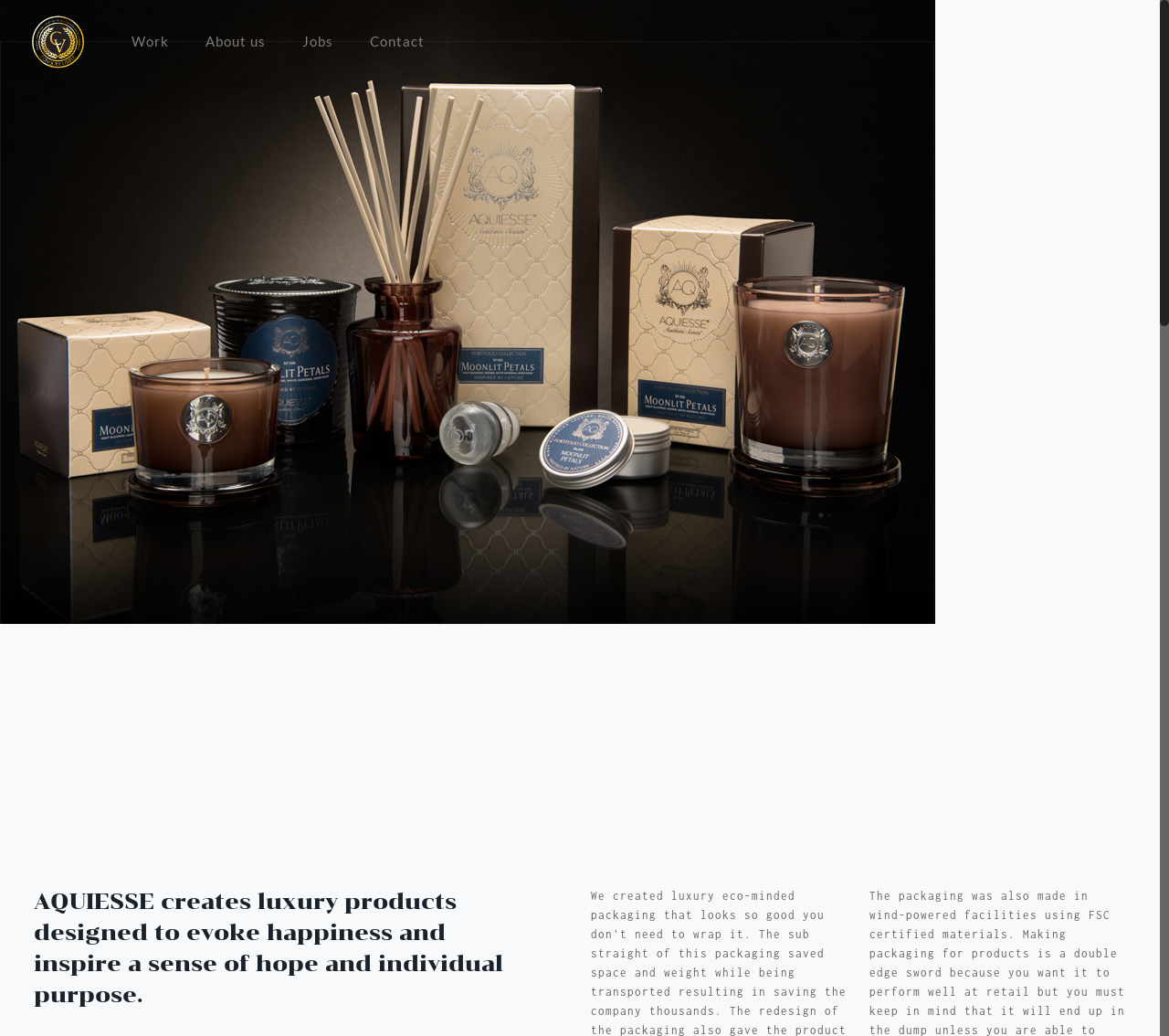Answer succinctly with a single word or phrase:
What is the relative position of the logo and the navigation links?

Logo is above links